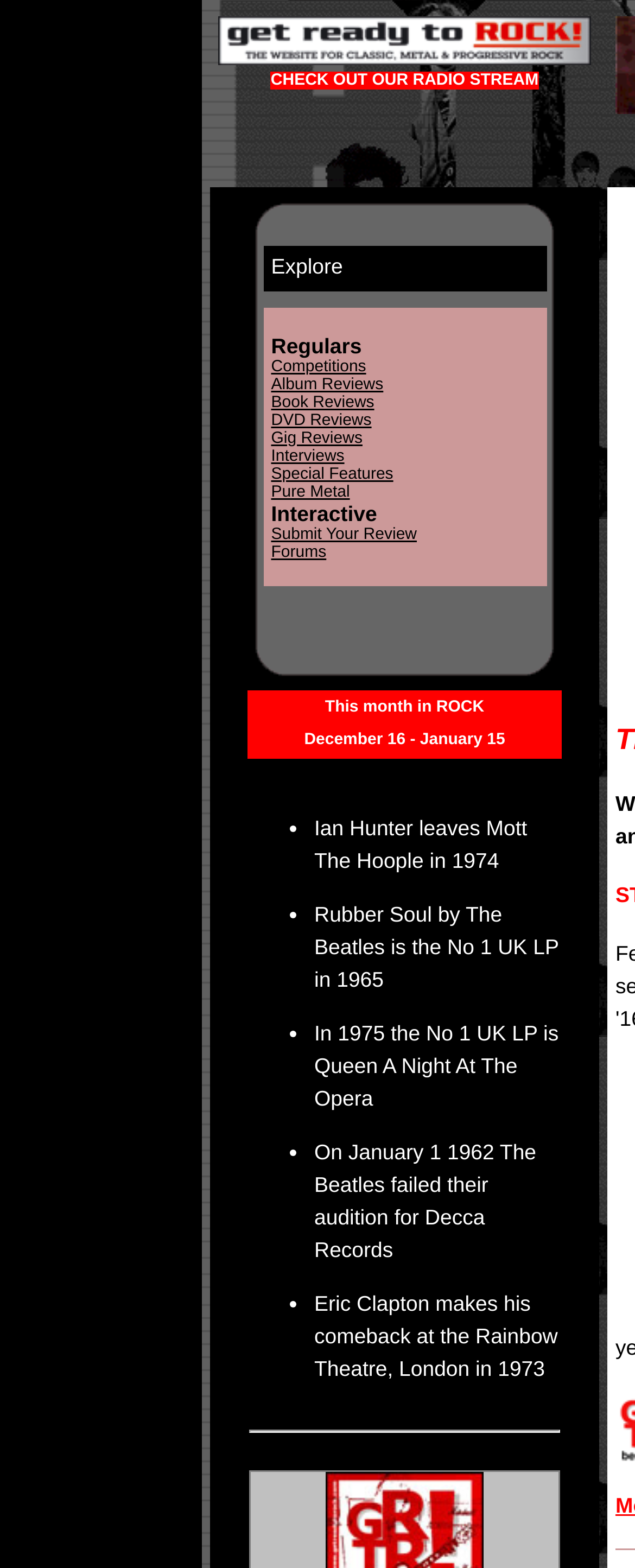Please provide a brief answer to the question using only one word or phrase: 
What are the categories of reviews available?

Album, Book, DVD, Gig, Interviews